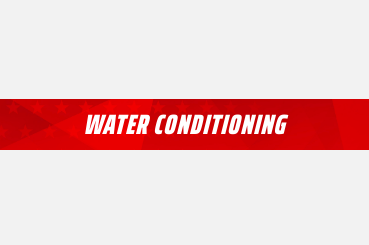What is the purpose of the image?
Based on the visual details in the image, please answer the question thoroughly.

The image likely serves to highlight a specific service offered, targeting potential customers interested in improving their water quality, and the design elements such as the bold font and vibrant background color are used to grab their attention.